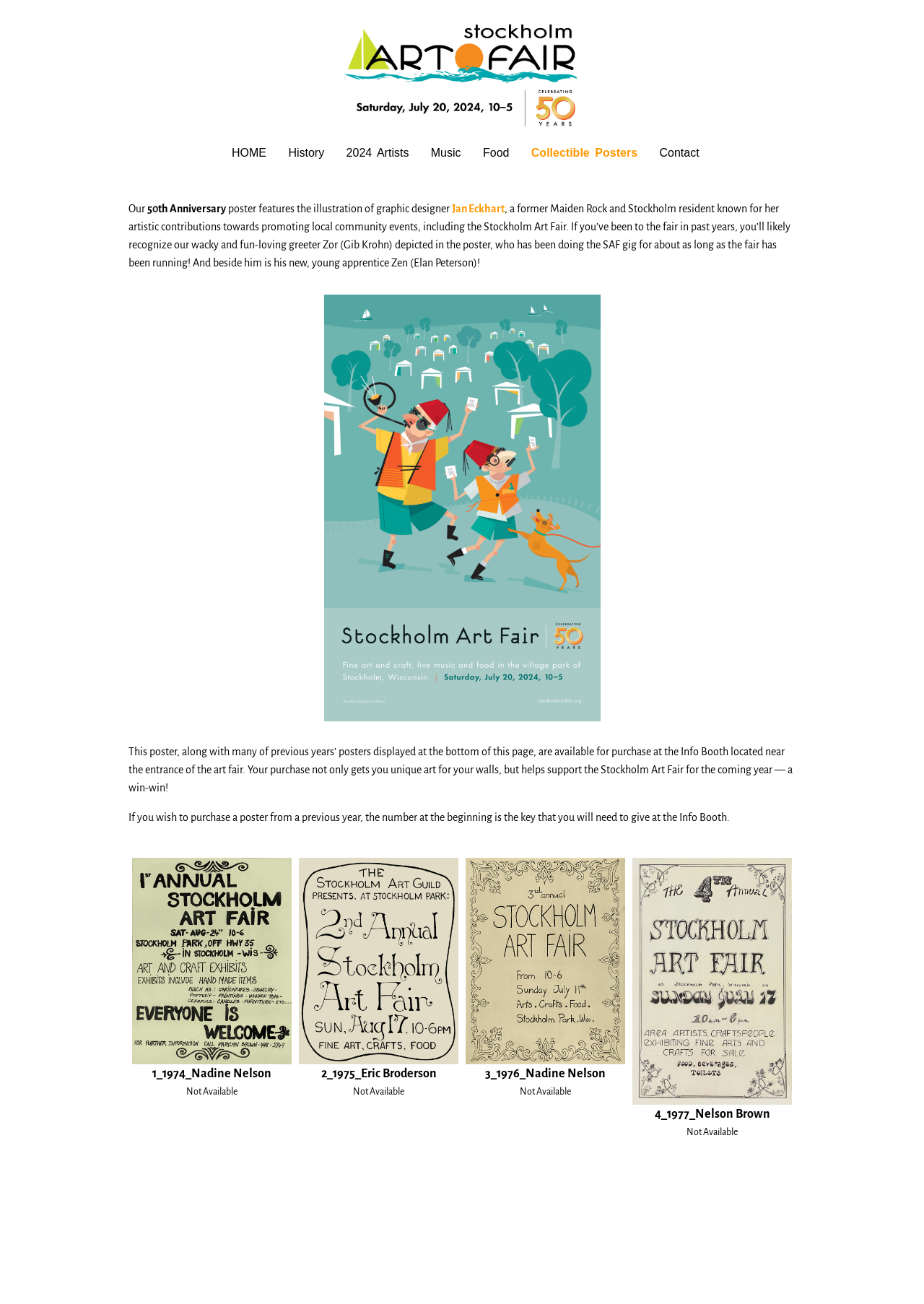Highlight the bounding box coordinates of the element that should be clicked to carry out the following instruction: "Contact the Stockholm Art Fair". The coordinates must be given as four float numbers ranging from 0 to 1, i.e., [left, top, right, bottom].

[0.704, 0.108, 0.771, 0.127]